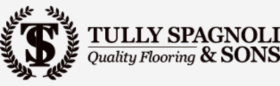Can you give a detailed response to the following question using the information from the image? What is the font style of the full name 'TULY SPAGNOLI'?

According to the caption, the full name 'TULY SPAGNOLI' is presented in bold font, which suggests a strong and prominent display of the brand's name.